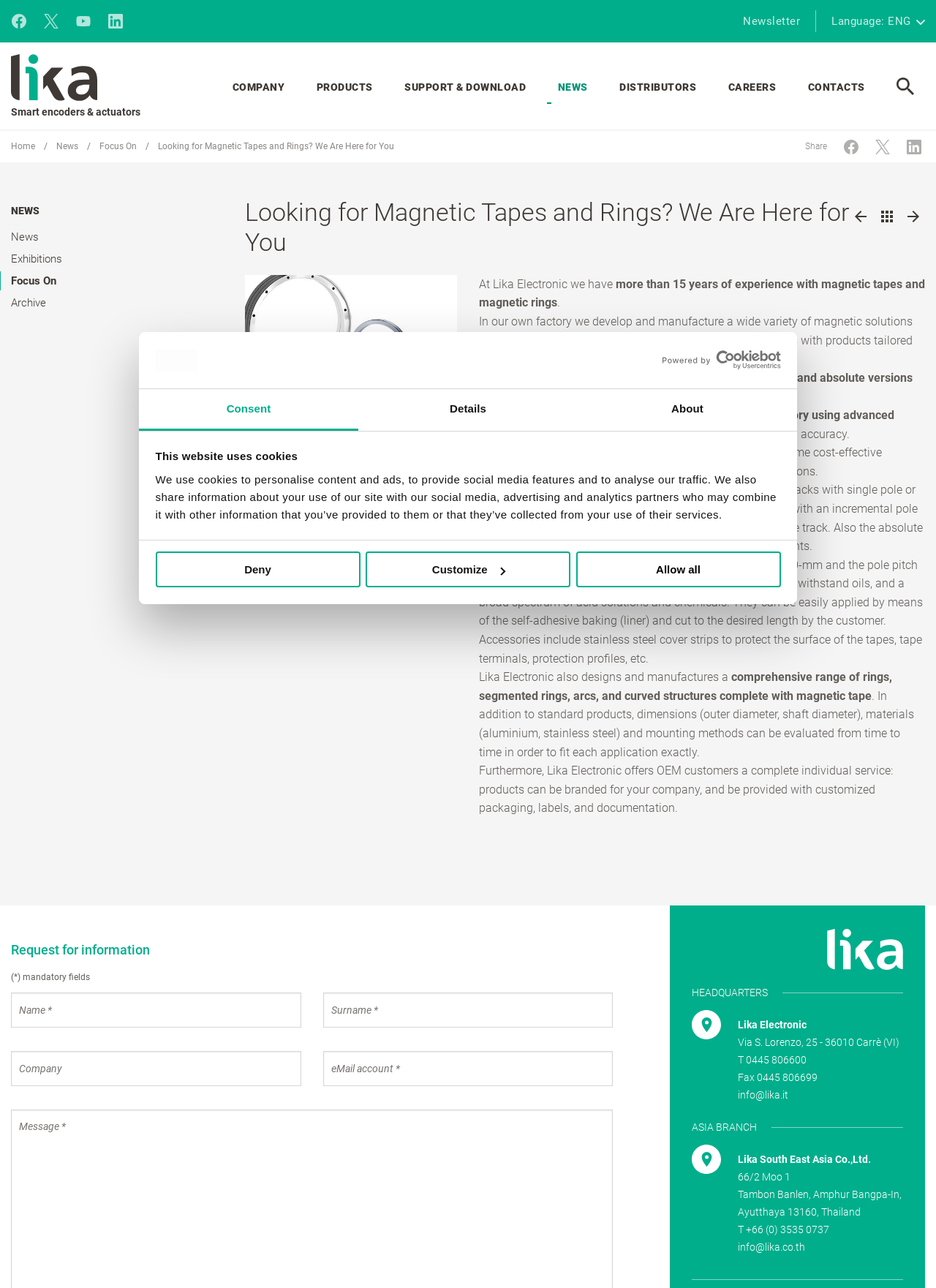Extract the main heading from the webpage content.

Looking for Magnetic Tapes and Rings? We Are Here for You